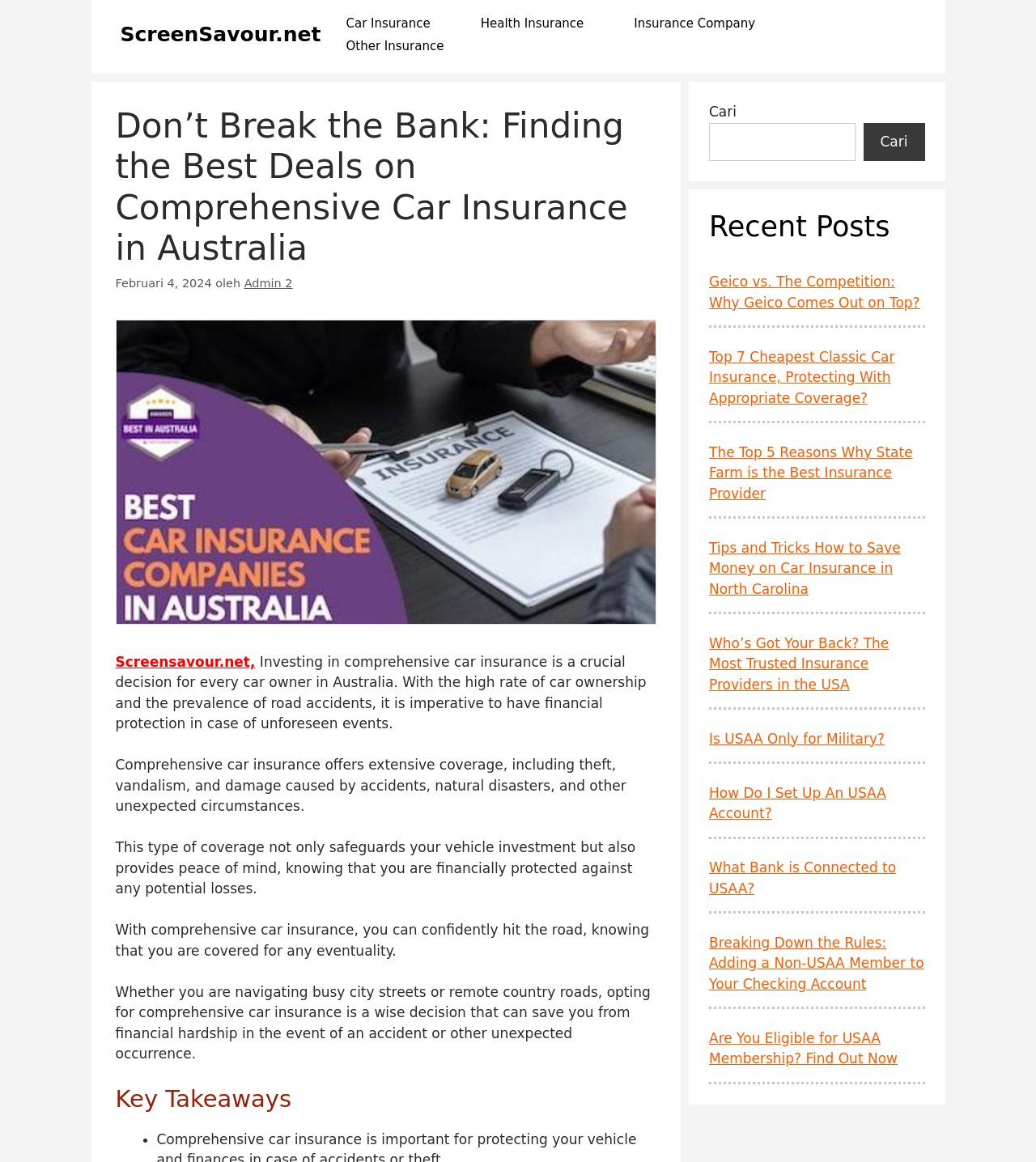What type of insurance is being discussed?
Please provide a detailed and thorough answer to the question.

Based on the webpage content, specifically the heading 'Don’t Break the Bank: Finding the Best Deals on Comprehensive Car Insurance in Australia' and the text 'Investing in comprehensive car insurance is a crucial decision for every car owner in Australia.', it is clear that the webpage is discussing car insurance.